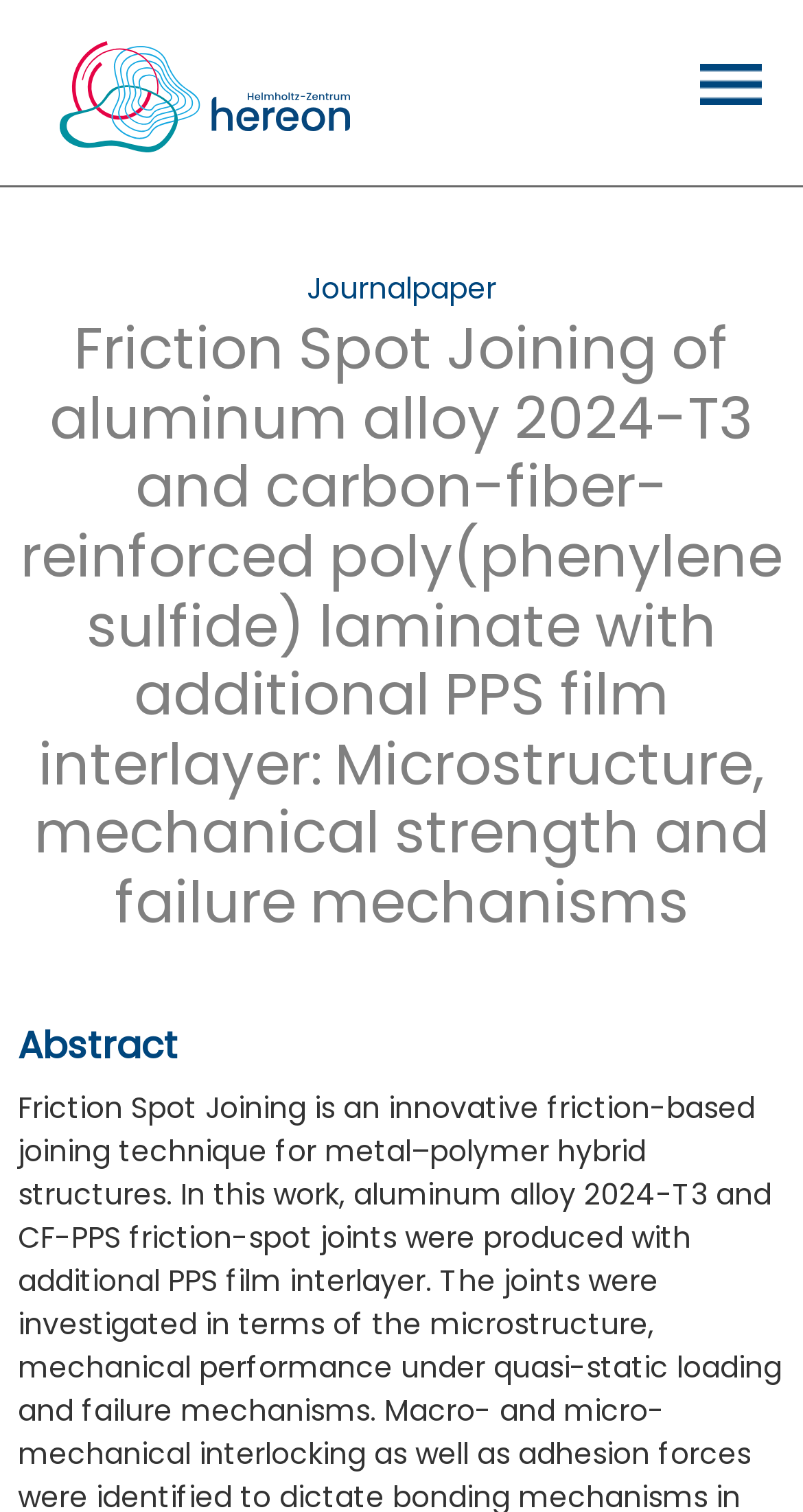Can you give a detailed response to the following question using the information from the image? What is the section below the main heading?

I found this by examining the heading element 'Abstract' located at [0.022, 0.668, 0.978, 0.707], which suggests that the section below the main heading is the abstract.